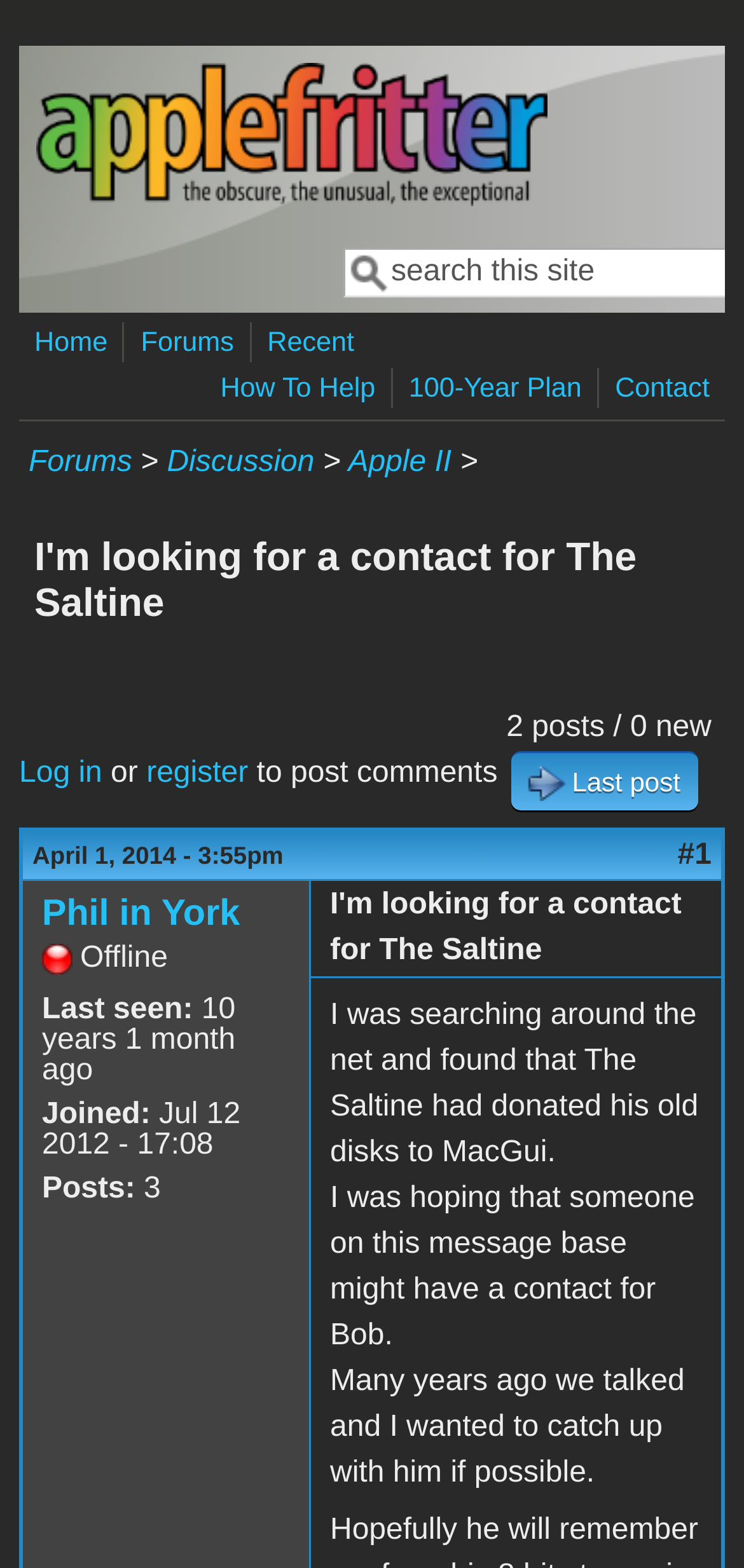Please identify the bounding box coordinates of the element that needs to be clicked to execute the following command: "Click on 'Home'". Provide the bounding box using four float numbers between 0 and 1, formatted as [left, top, right, bottom].

[0.049, 0.117, 0.736, 0.137]